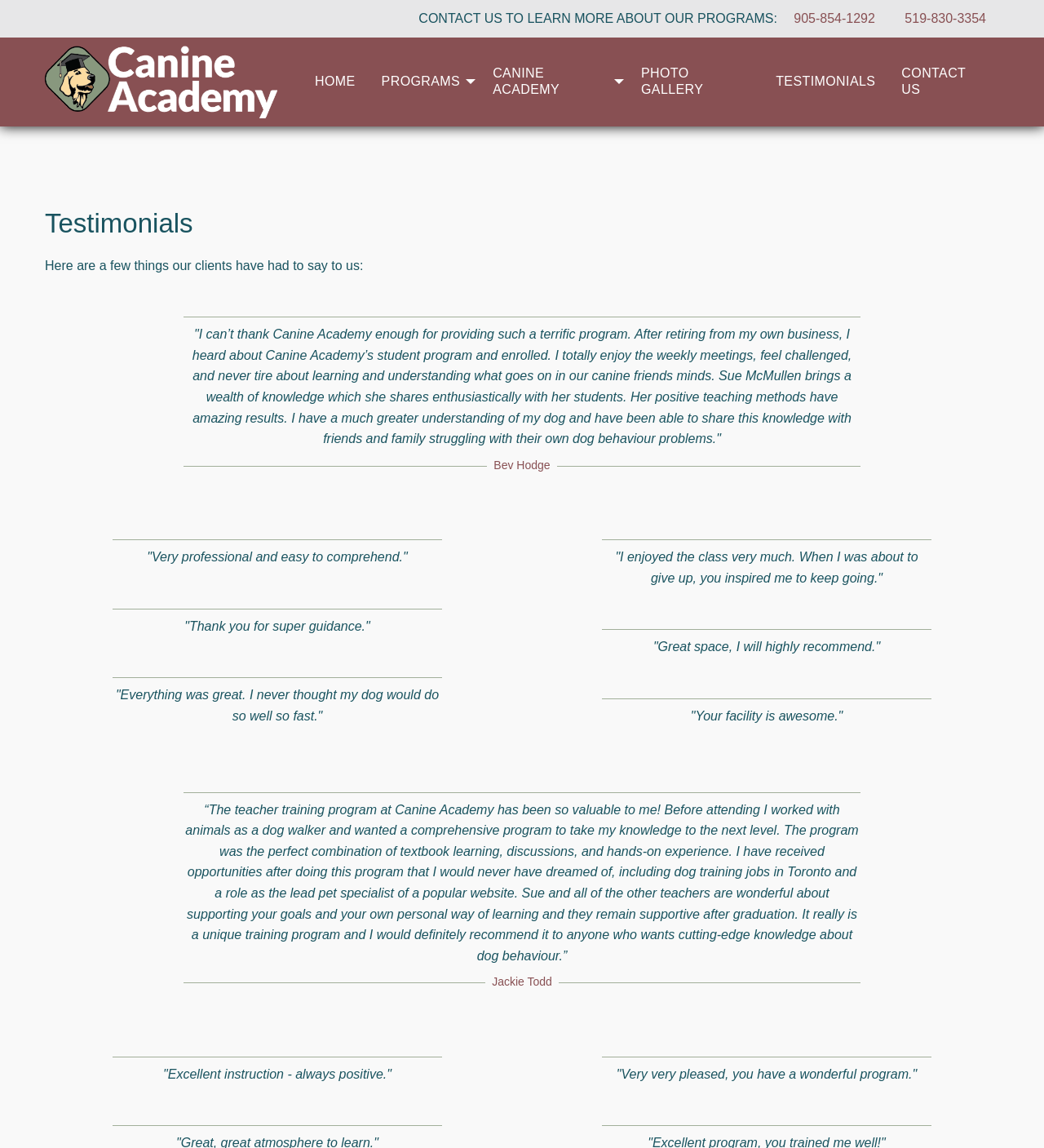Please determine the bounding box coordinates of the element's region to click in order to carry out the following instruction: "Click on 'Intense laser experiments provide first evidence that light can stop electrons'". The coordinates should be four float numbers between 0 and 1, i.e., [left, top, right, bottom].

None